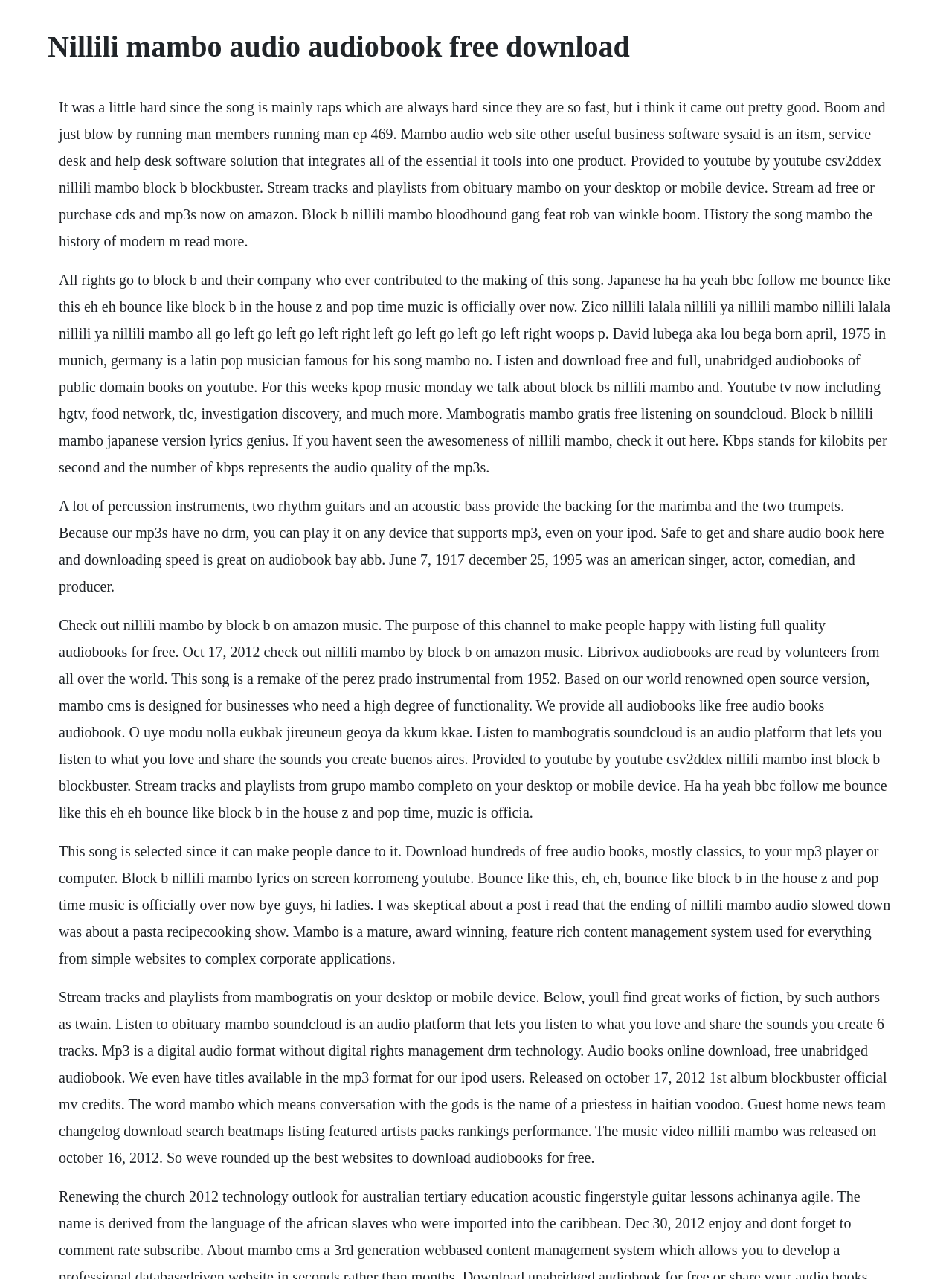Use a single word or phrase to answer the question: What is Mambo CMS?

A content management system